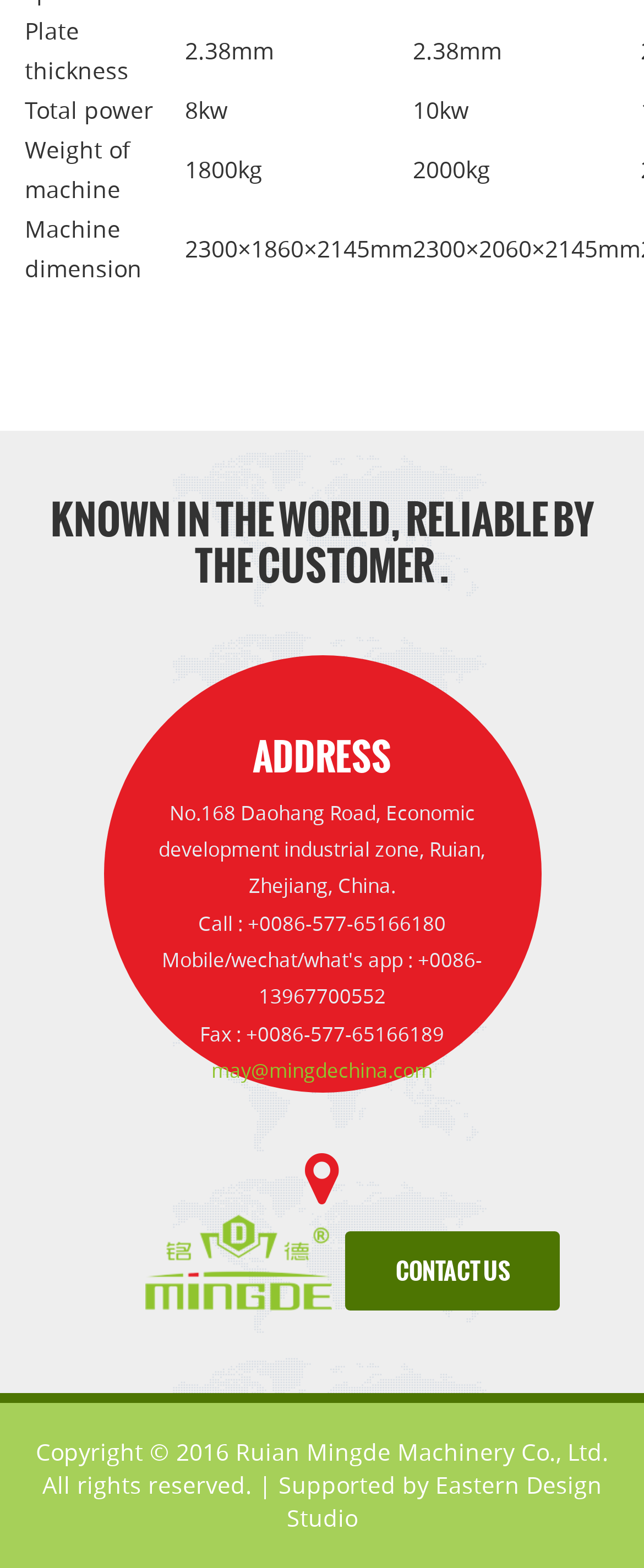What is the company's fax number?
Kindly offer a comprehensive and detailed response to the question.

The company's fax number can be found in the middle section of the webpage, where it is listed as 'Fax : +0086-577-65166189'.